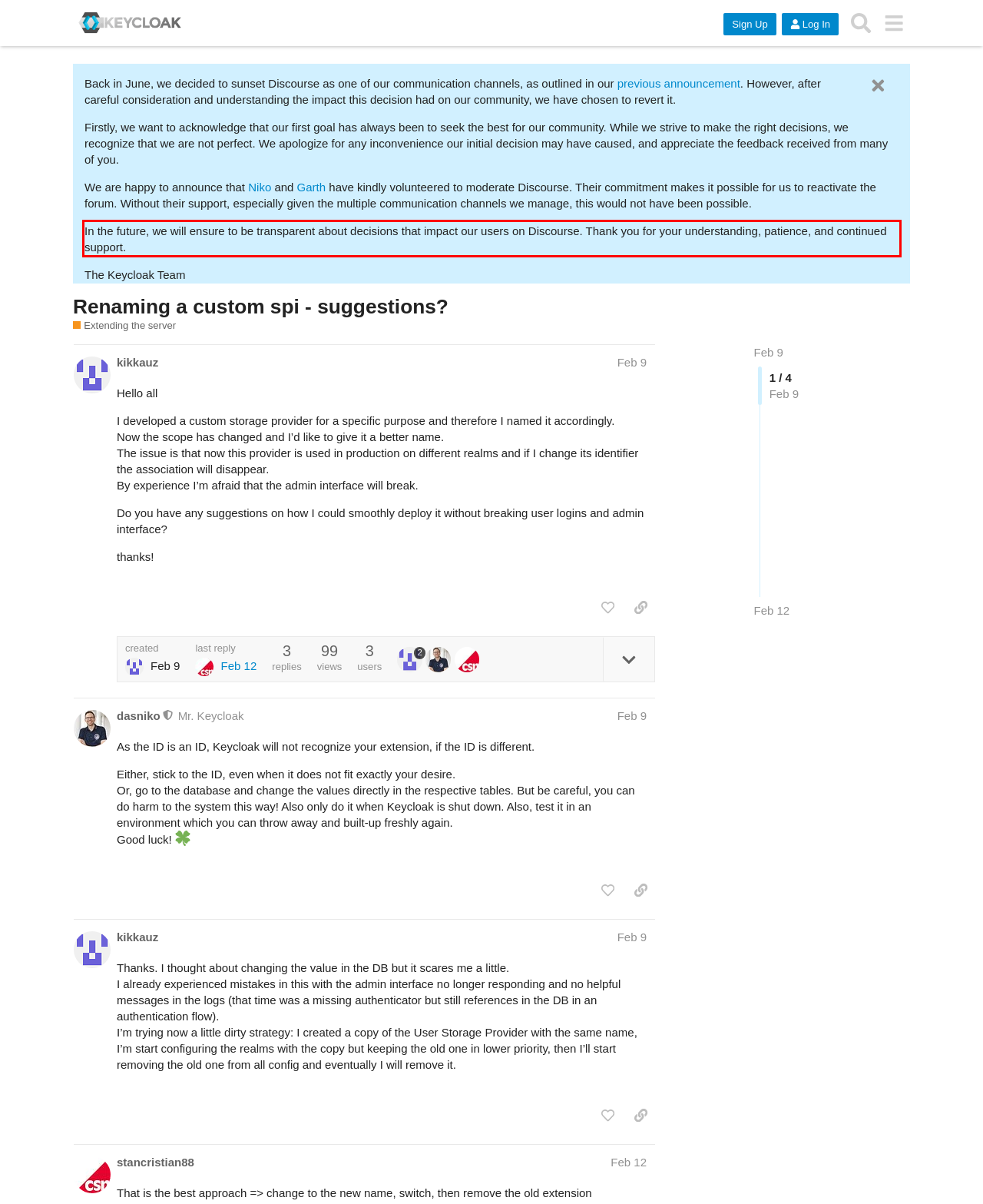Analyze the screenshot of a webpage where a red rectangle is bounding a UI element. Extract and generate the text content within this red bounding box.

In the future, we will ensure to be transparent about decisions that impact our users on Discourse. Thank you for your understanding, patience, and continued support.